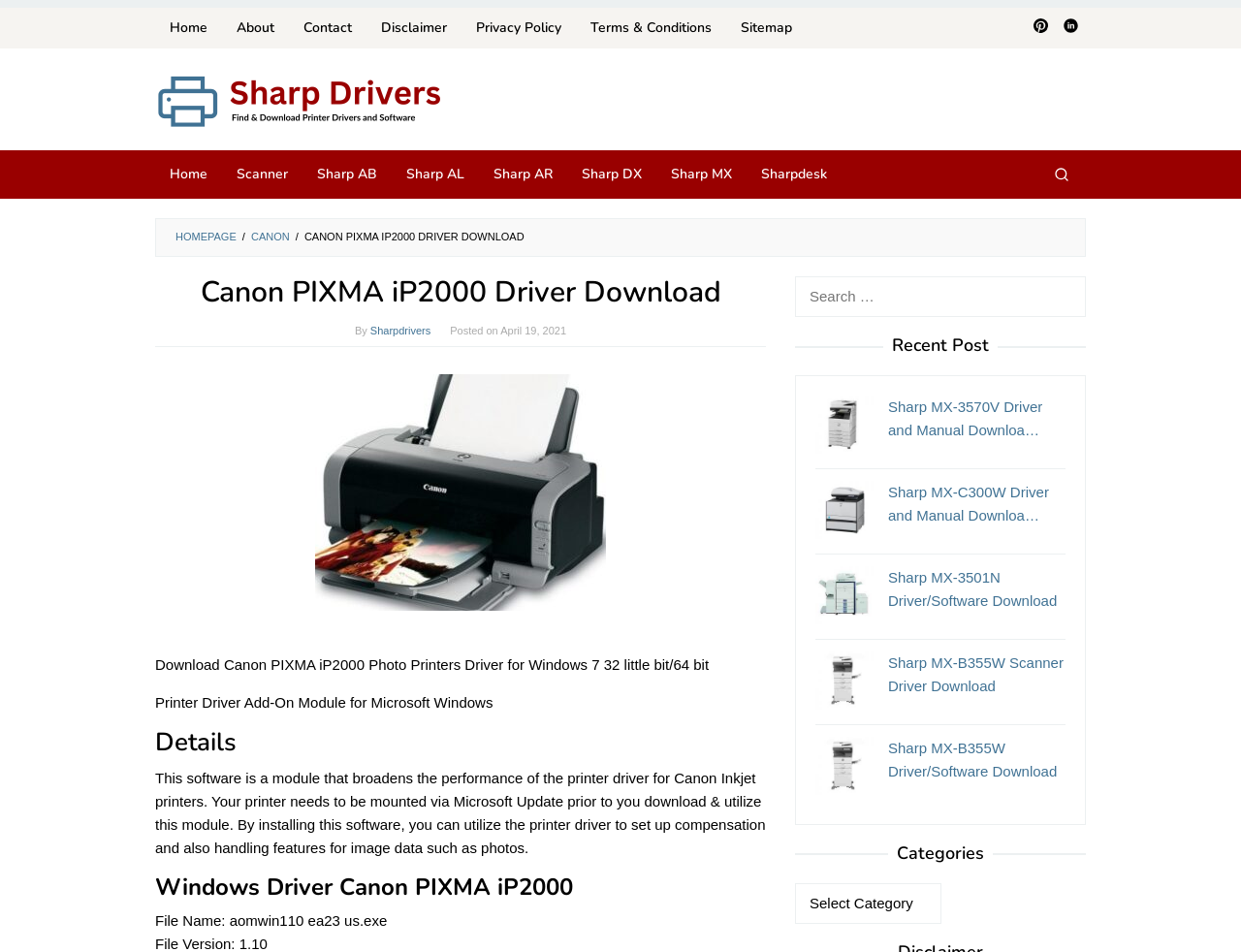What is the file name of the Windows driver?
Observe the image and answer the question with a one-word or short phrase response.

aomwin110 ea23 us.exe